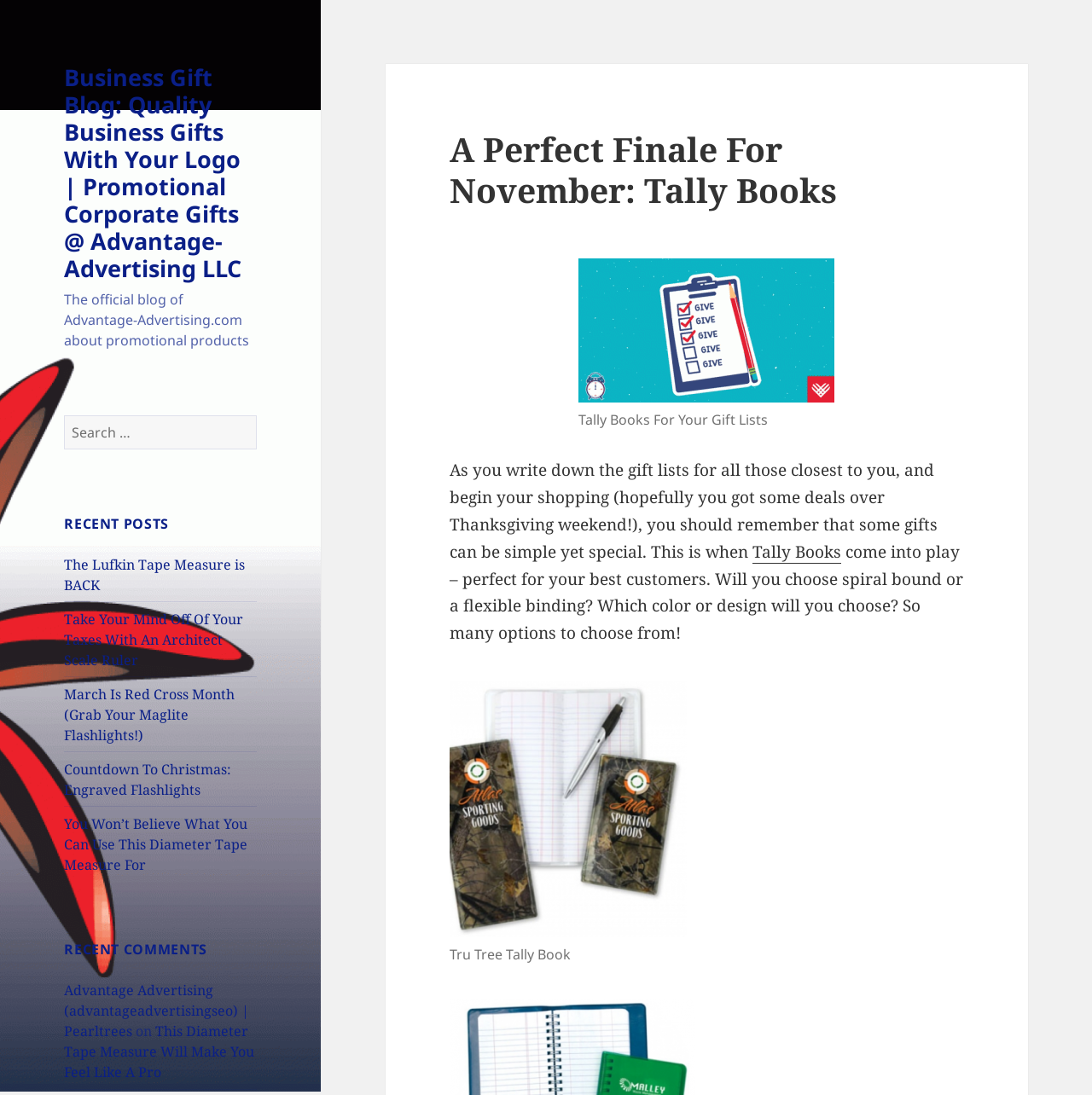Give a one-word or short-phrase answer to the following question: 
What is the position of the search box?

Top right